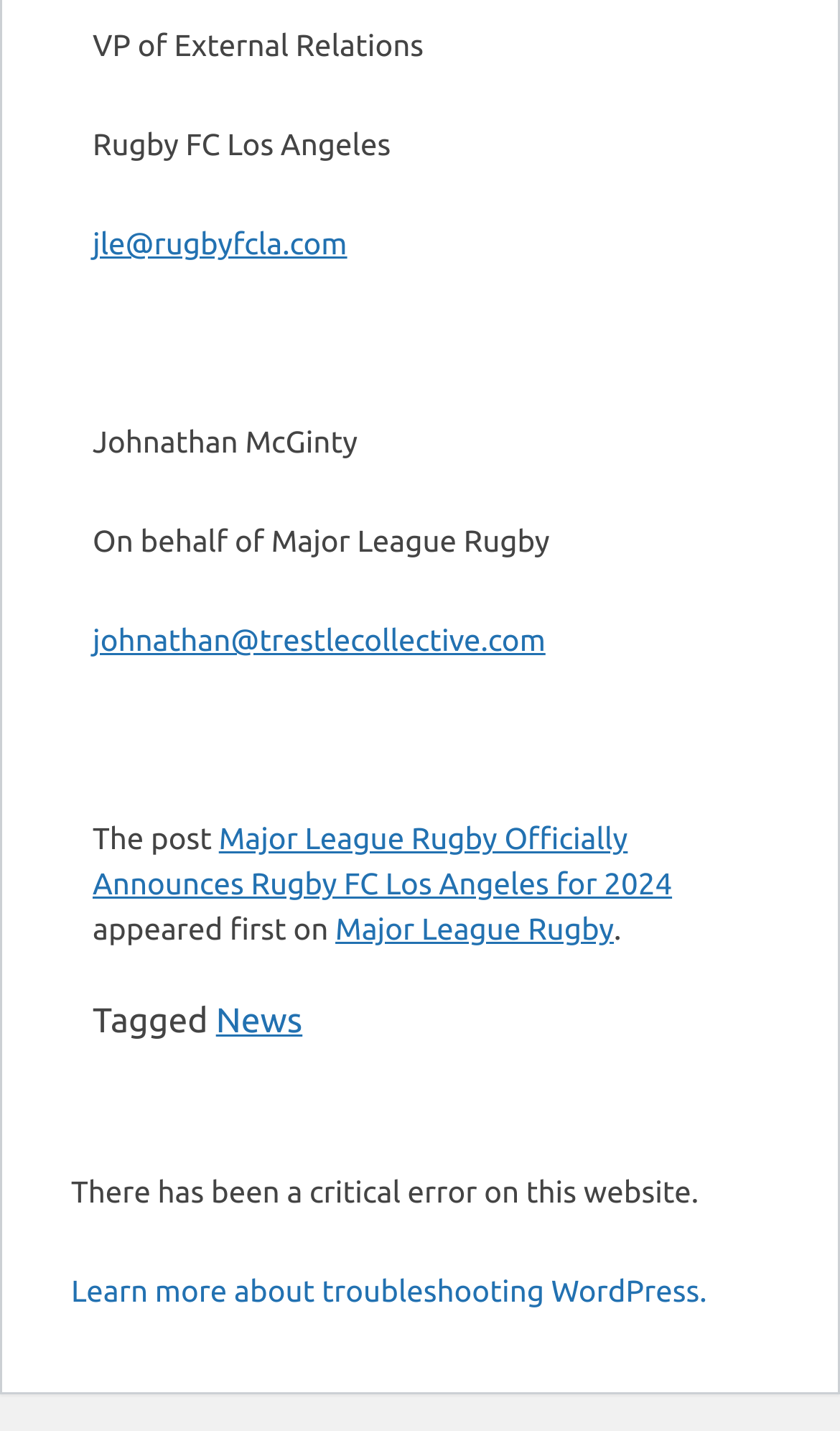Give a one-word or one-phrase response to the question:
What is the organization that Rugby FC Los Angeles is part of?

Major League Rugby